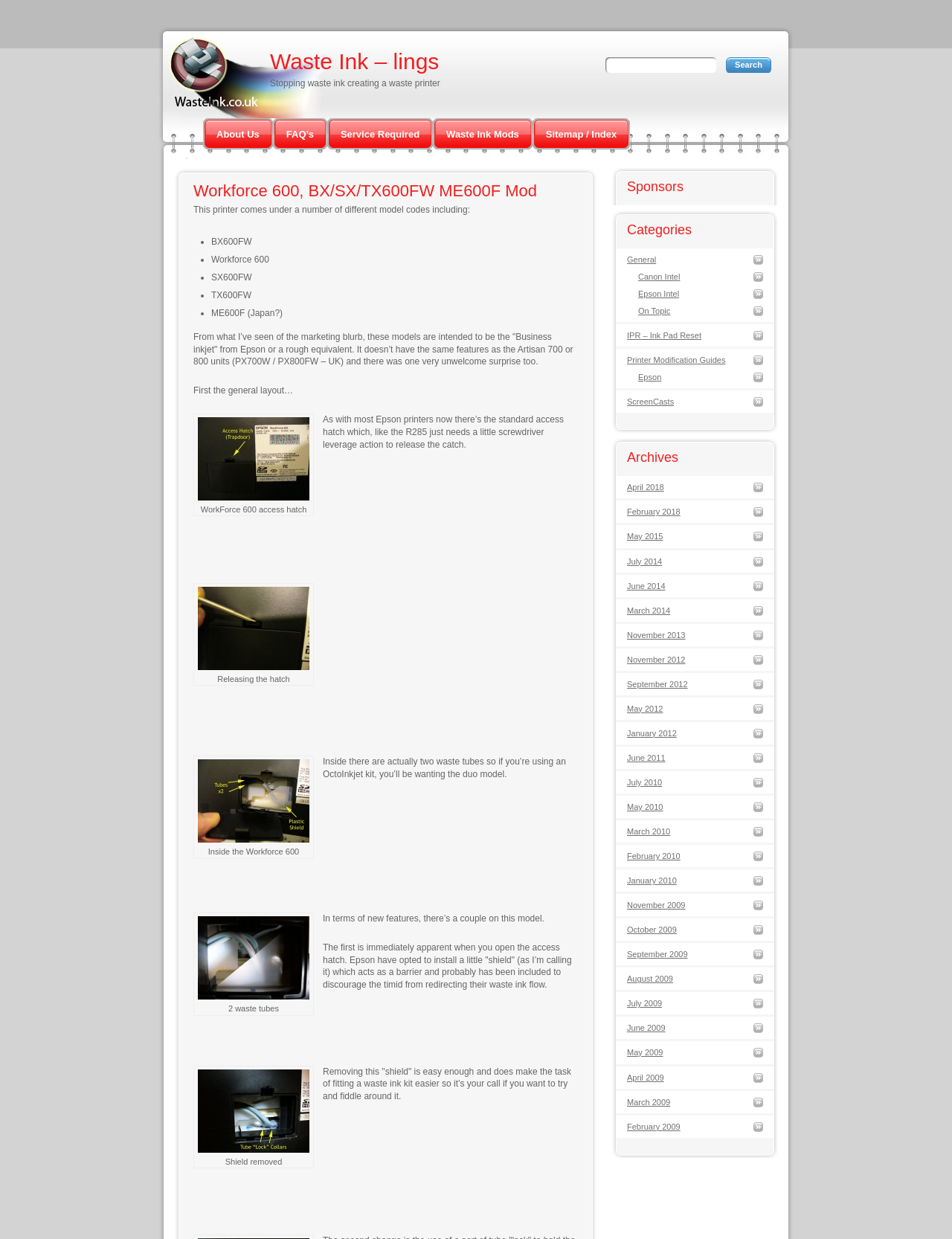Please identify the bounding box coordinates for the region that you need to click to follow this instruction: "Learn about Waste Ink Mods".

[0.455, 0.095, 0.559, 0.121]